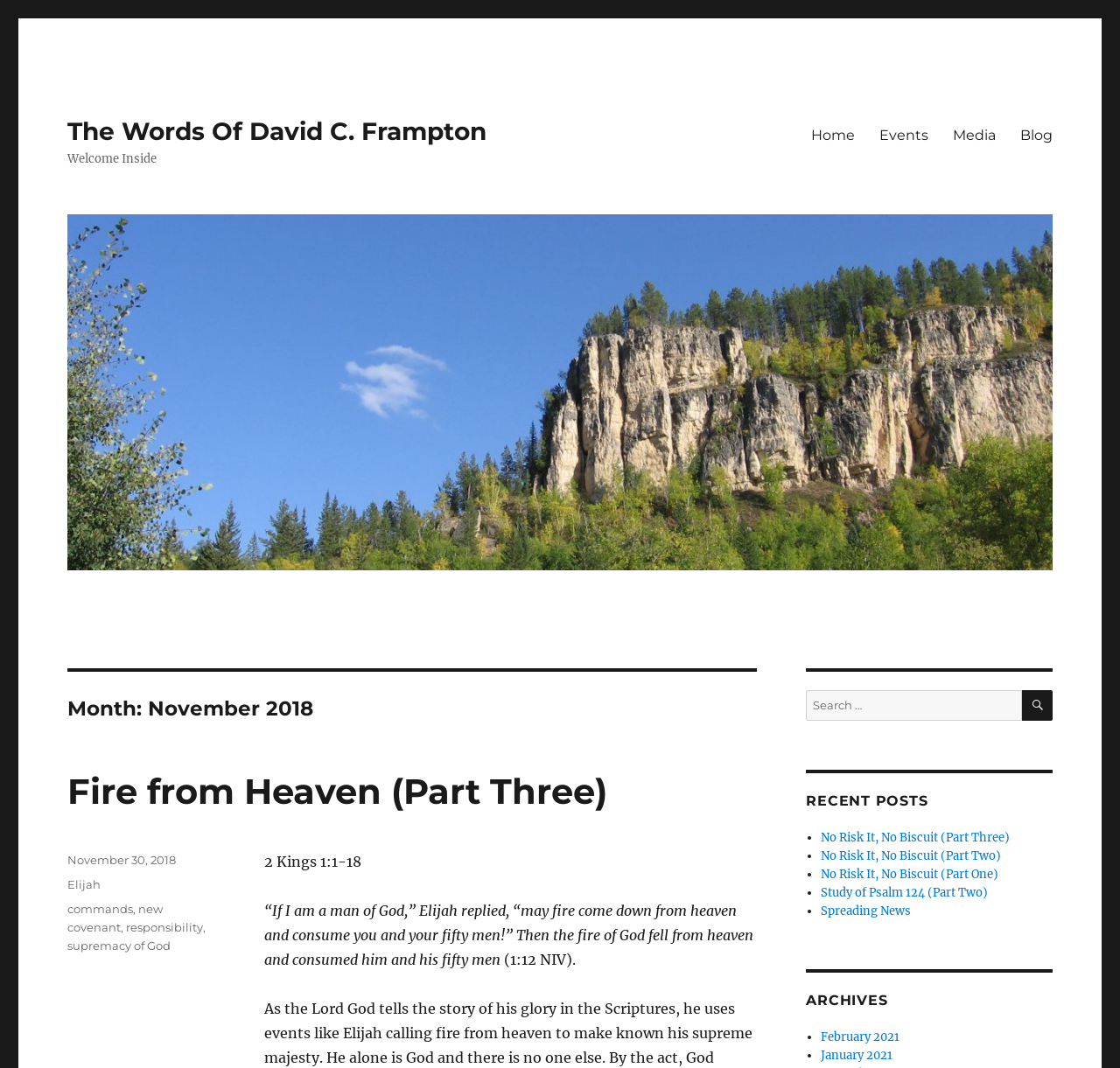Can you show the bounding box coordinates of the region to click on to complete the task described in the instruction: "View the 'Elijah' category"?

[0.06, 0.821, 0.09, 0.835]